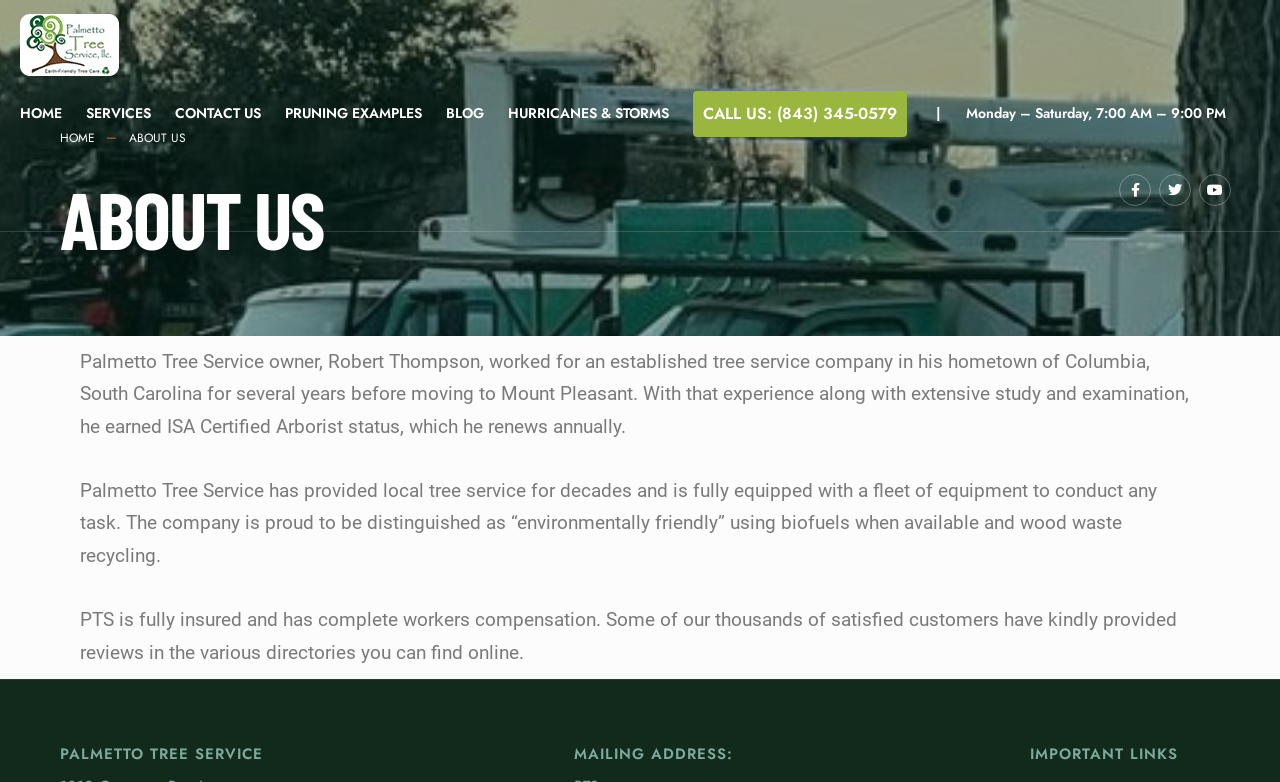Please give a succinct answer to the question in one word or phrase:
What is the name of the tree service company?

Palmetto Tree Service